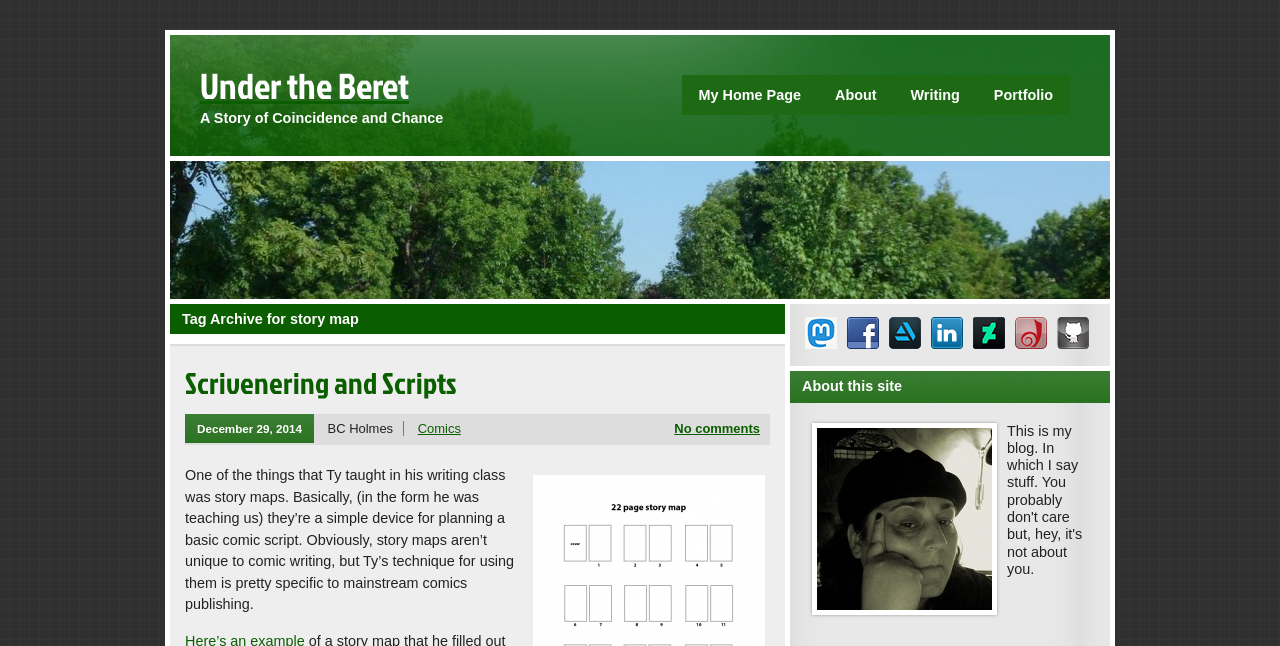Please determine the bounding box coordinates of the section I need to click to accomplish this instruction: "Click on the 'Under the Beret' link".

[0.156, 0.093, 0.346, 0.17]